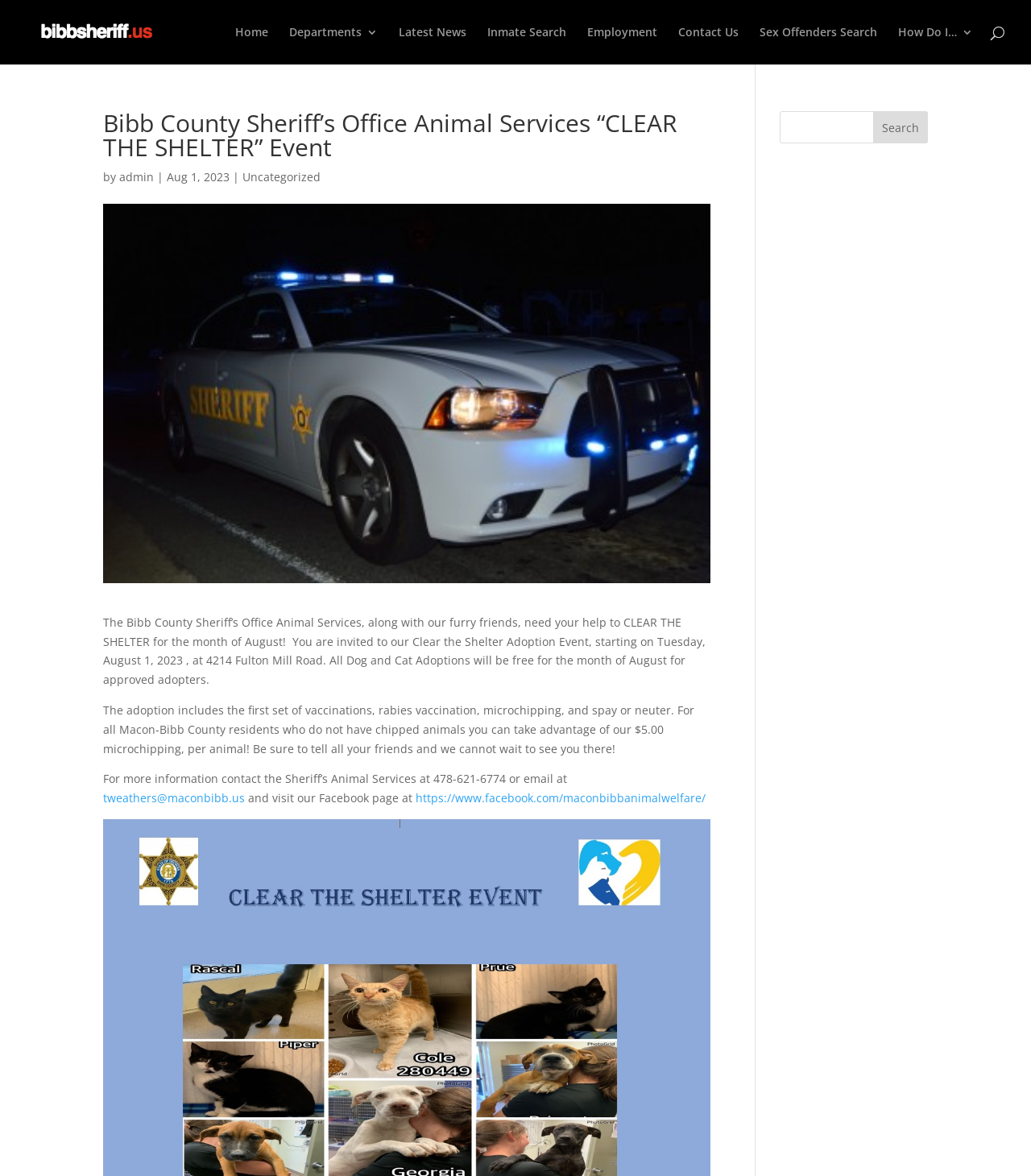Identify the bounding box coordinates of the clickable section necessary to follow the following instruction: "visit the home page". The coordinates should be presented as four float numbers from 0 to 1, i.e., [left, top, right, bottom].

[0.228, 0.023, 0.26, 0.055]